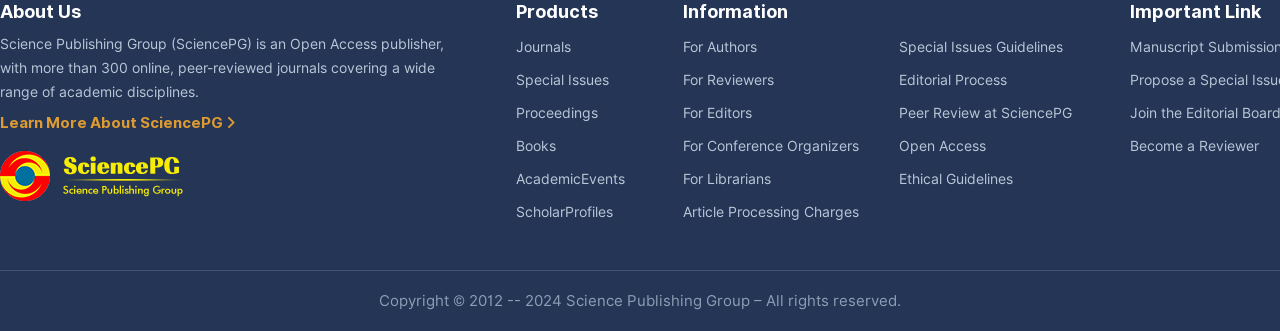Examine the screenshot and answer the question in as much detail as possible: What is the range of years for which the copyright is claimed?

The copyright notice specifies the range of years for which the copyright is claimed, which is from 2012 to 2024, indicating that the organization has been active and publishing content during this period.